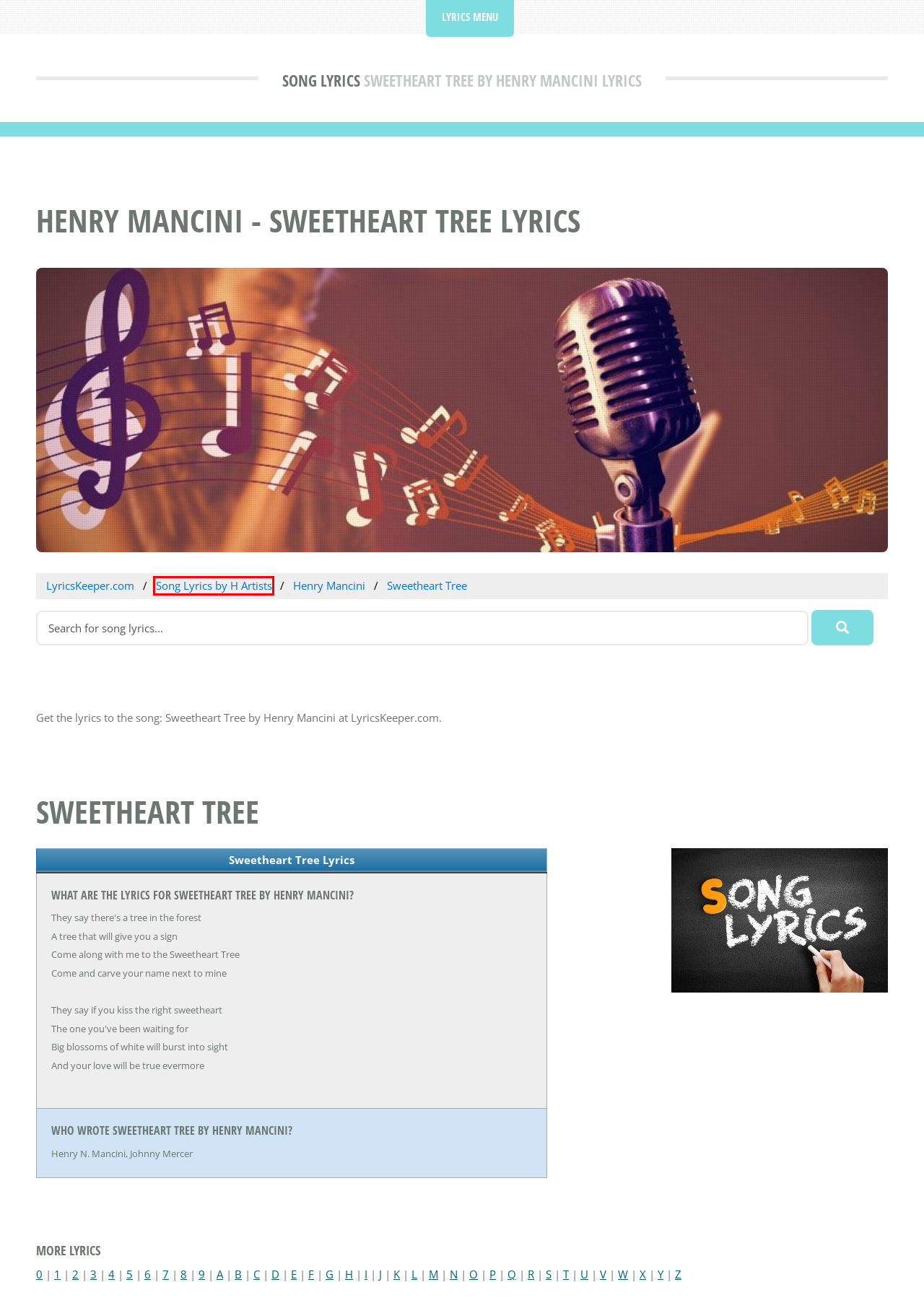Look at the screenshot of a webpage, where a red bounding box highlights an element. Select the best description that matches the new webpage after clicking the highlighted element. Here are the candidates:
A. Song Lyrics By Artist Letter P | LyricsKeeper.com
B. Song Lyrics By Artist Letter H | LyricsKeeper.com
C. Lyrics Keeper
D. Henry Mancini Song Lyrics | LyricsKeeper.com
E. Song Lyrics By Artist Letter 7 | LyricsKeeper.com
F. Song Lyrics By Artist Letter C | LyricsKeeper.com
G. Song Lyrics By Artist Letter 4 | LyricsKeeper.com
H. Song Lyrics By Artist Letter 1 | LyricsKeeper.com

B